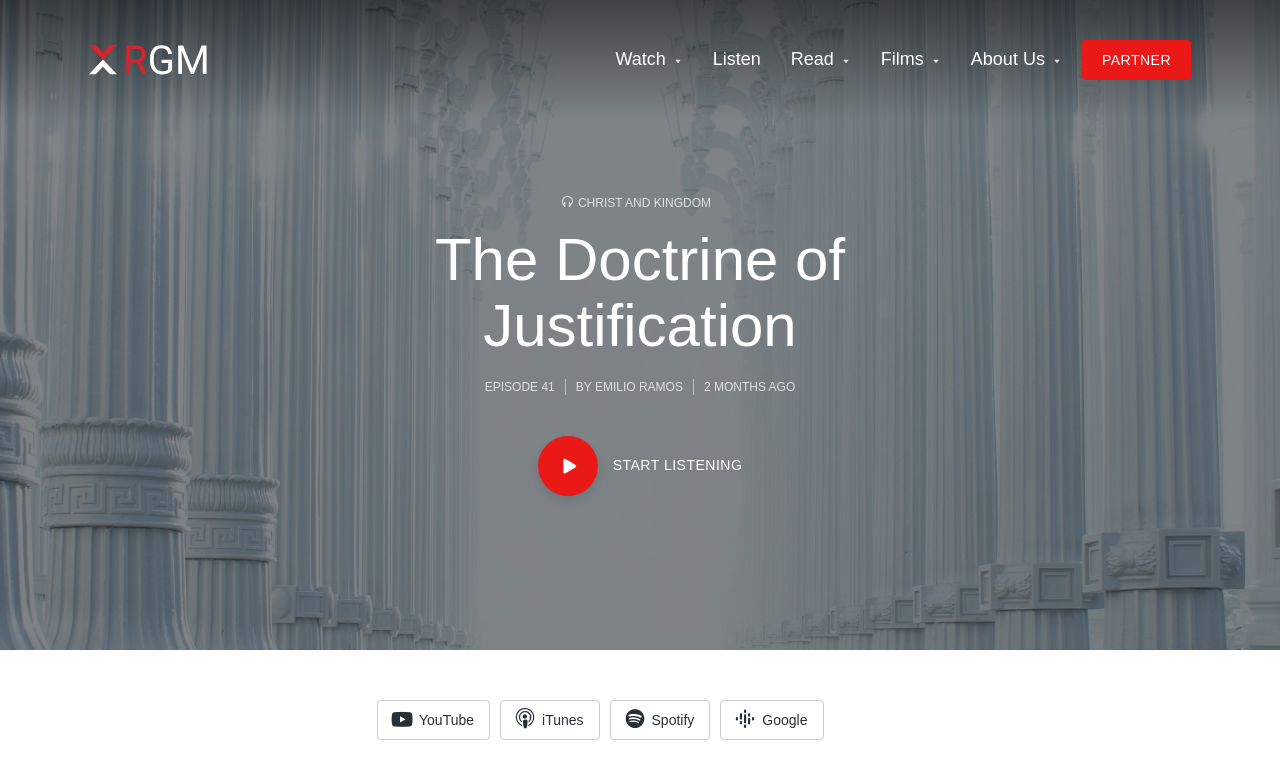Locate the bounding box coordinates of the element that needs to be clicked to carry out the instruction: "Listen to the episode". The coordinates should be given as four float numbers ranging from 0 to 1, i.e., [left, top, right, bottom].

[0.42, 0.574, 0.58, 0.653]